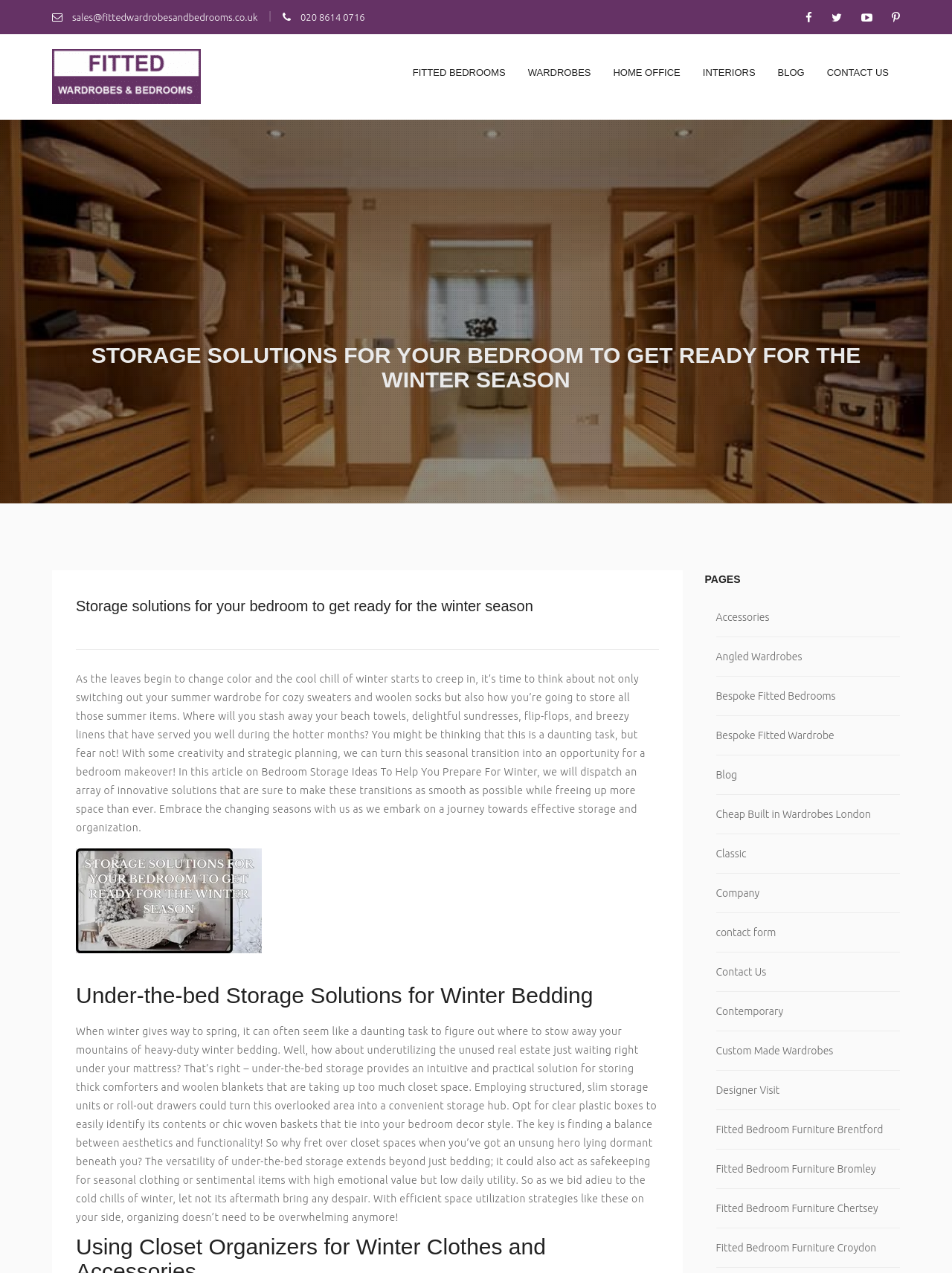Please identify the bounding box coordinates of the area that needs to be clicked to fulfill the following instruction: "Call the phone number."

[0.297, 0.009, 0.383, 0.018]